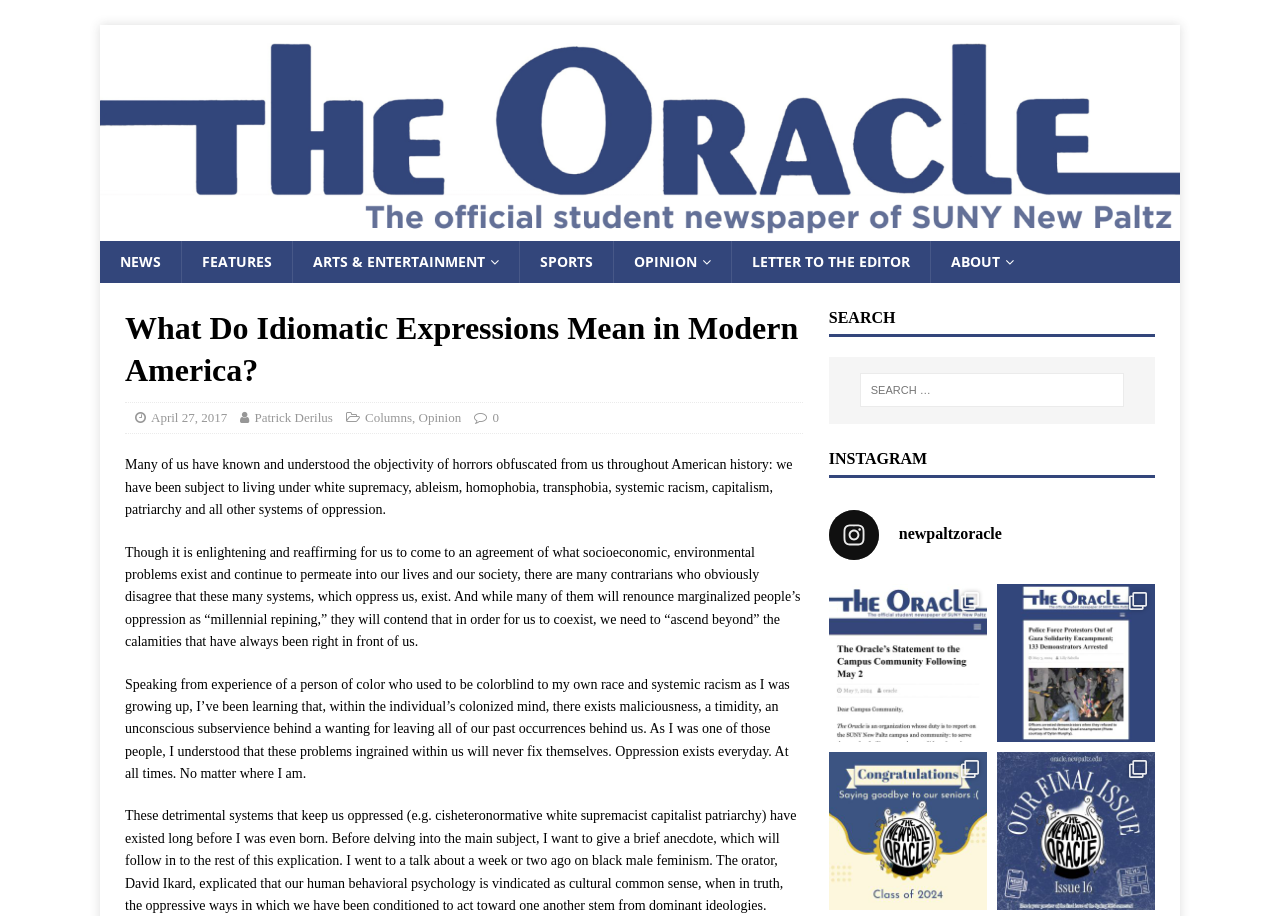Identify and generate the primary title of the webpage.

What Do Idiomatic Expressions Mean in Modern America?